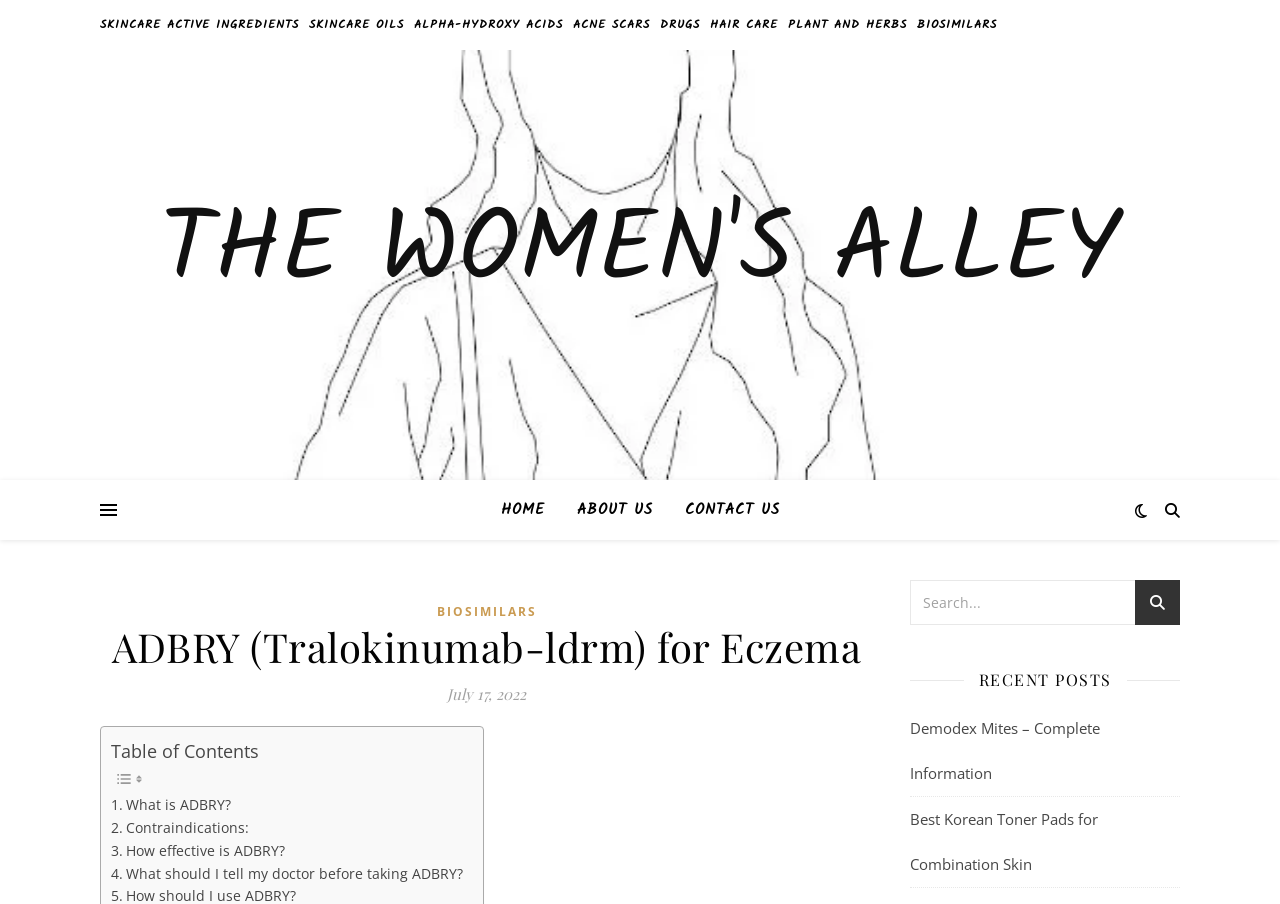What is the purpose of the search bar?
Answer with a single word or phrase, using the screenshot for reference.

To search the website